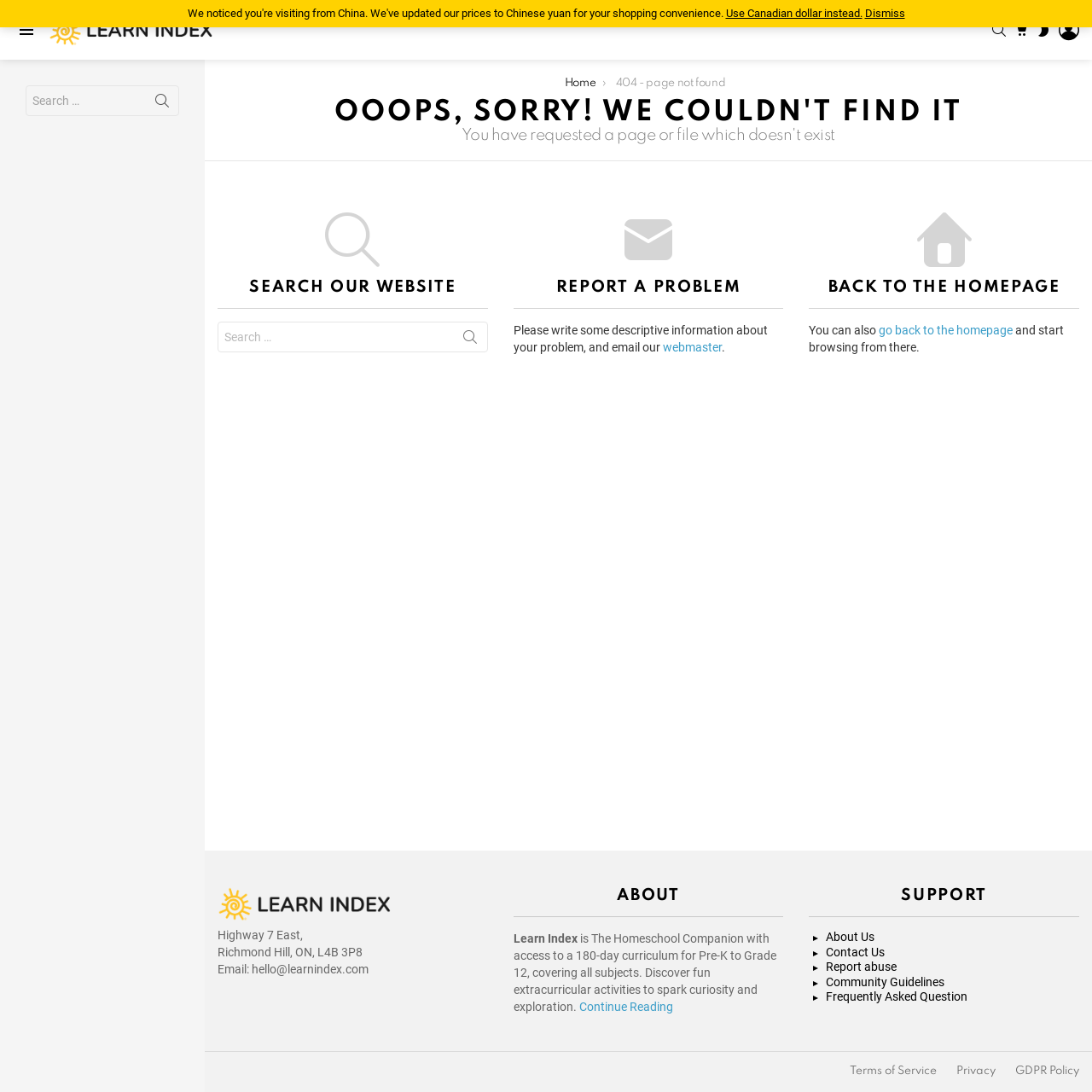Identify the bounding box coordinates for the element you need to click to achieve the following task: "Go back to the homepage". Provide the bounding box coordinates as four float numbers between 0 and 1, in the form [left, top, right, bottom].

[0.805, 0.296, 0.928, 0.309]